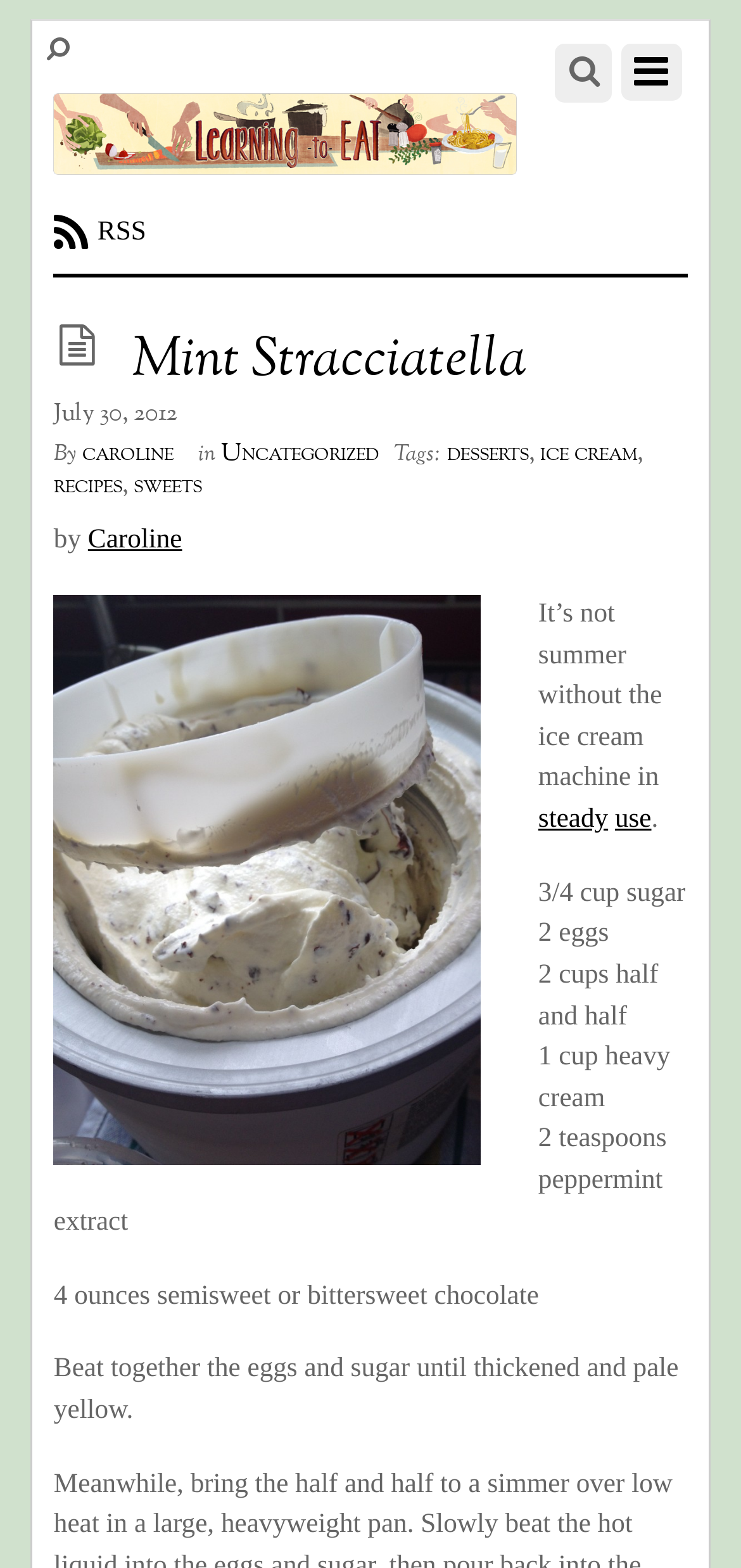Reply to the question with a single word or phrase:
What is the category of the article?

Uncategorized